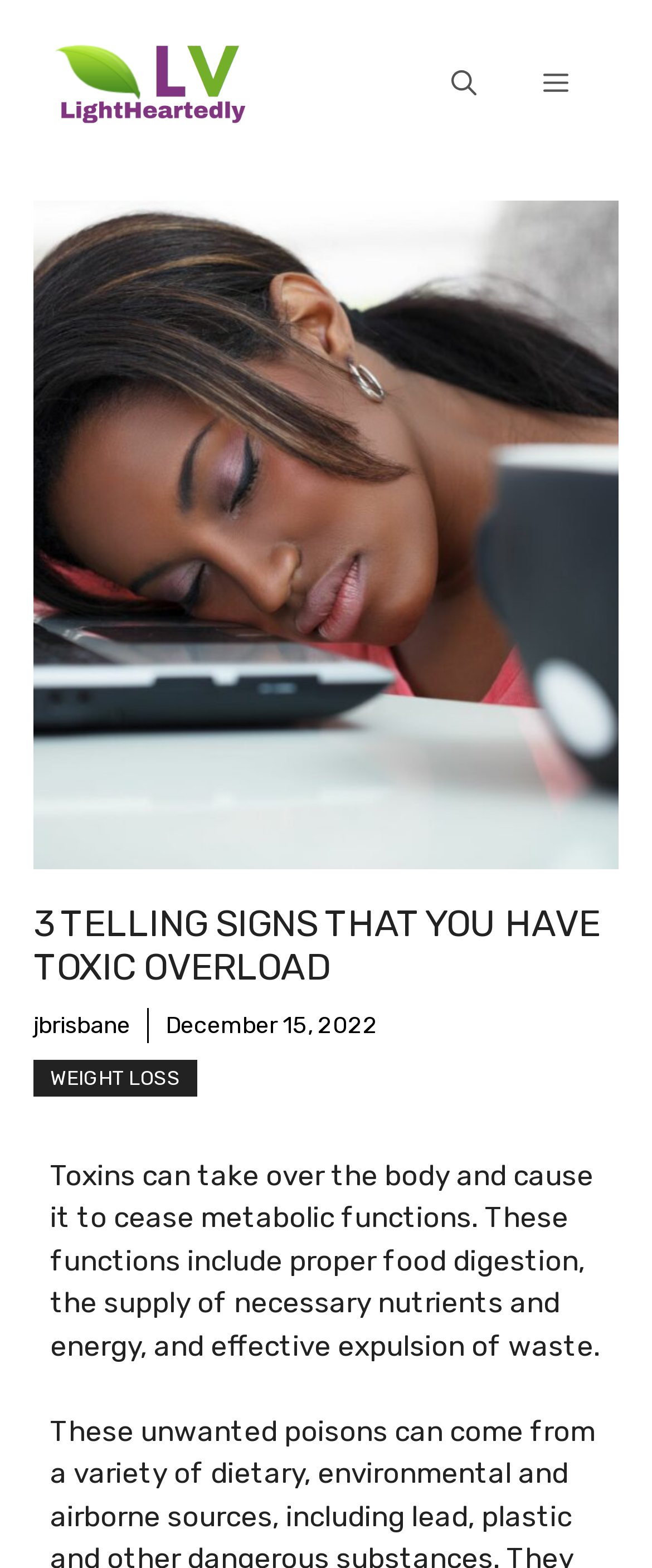What is the function of the button in the navigation?
Please answer the question with a detailed and comprehensive explanation.

The button element with the text 'Menu' is likely to be used to toggle the menu or navigation options, as it is commonly used in website navigation.